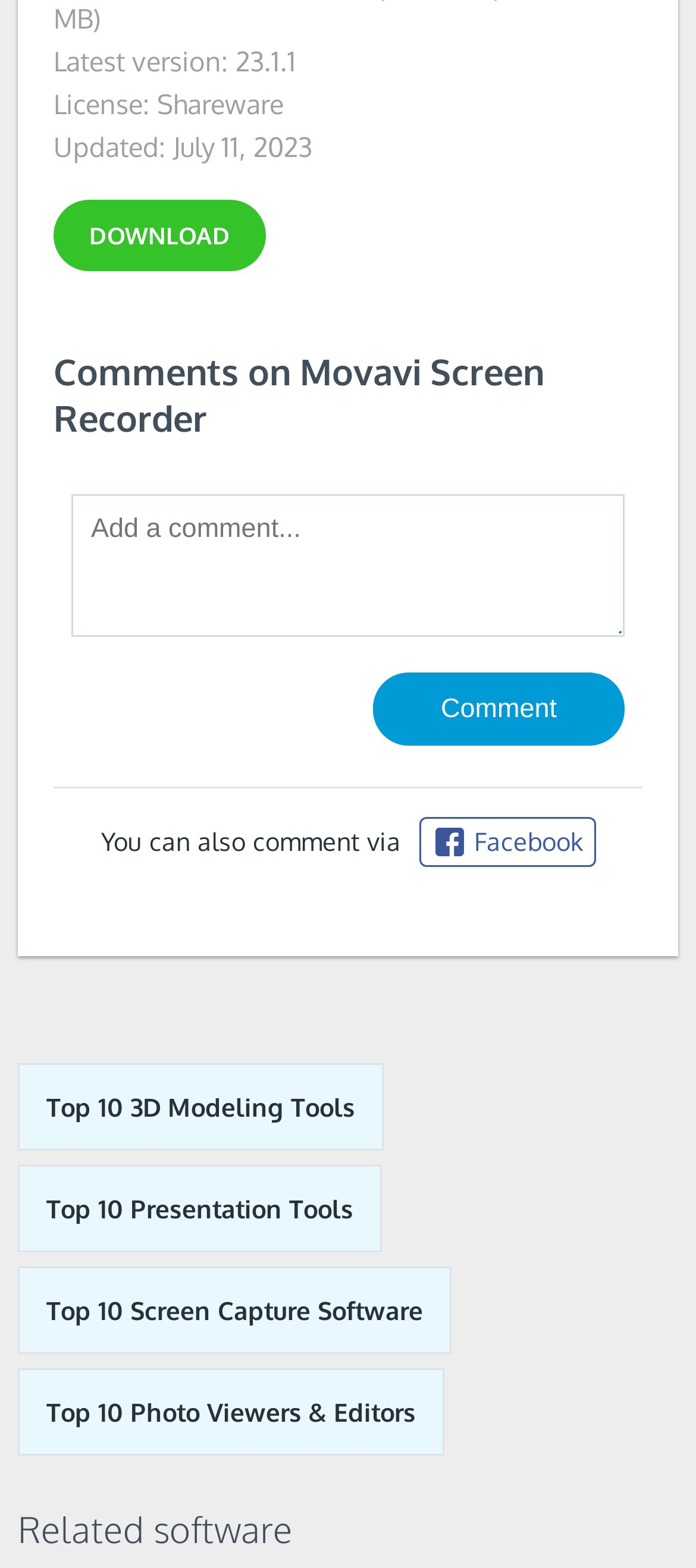What is the license type of the software?
Based on the screenshot, give a detailed explanation to answer the question.

I found the license type of the software by looking at the StaticText element with the text 'License: Shareware' at the top of the webpage.